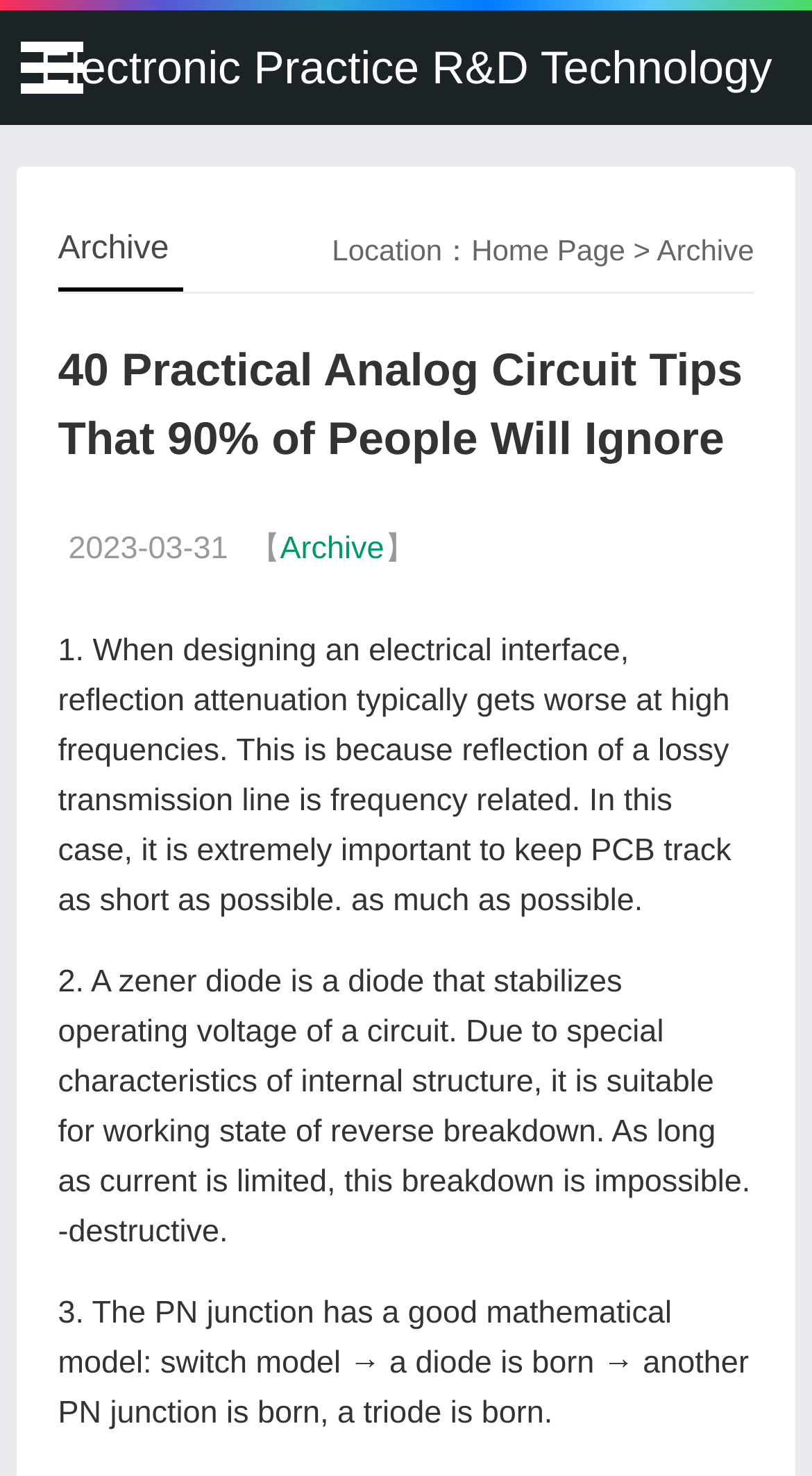Determine the bounding box for the UI element described here: "Archive".

[0.345, 0.36, 0.473, 0.384]